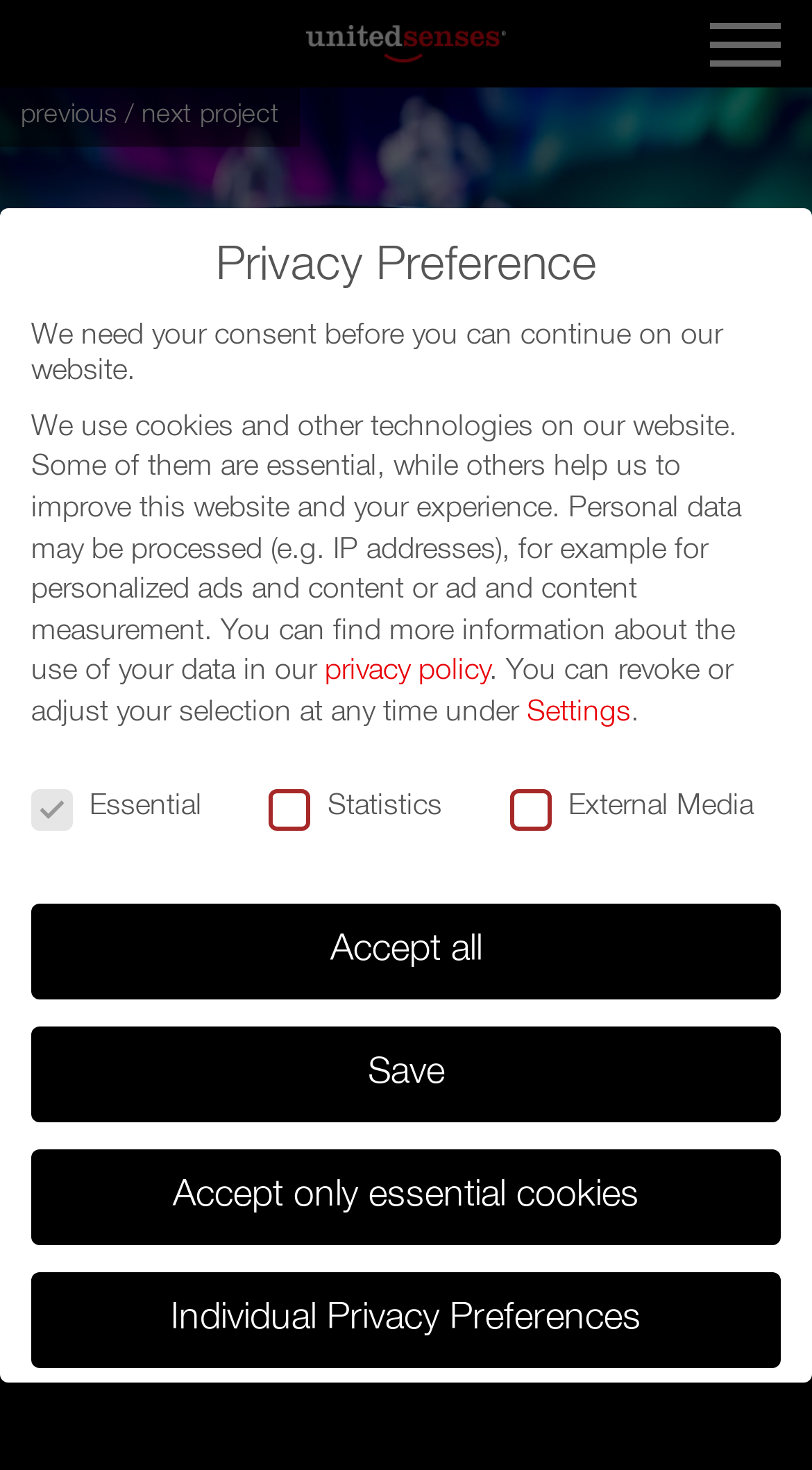Using the description "next", locate and provide the bounding box of the UI element.

[0.174, 0.069, 0.236, 0.087]